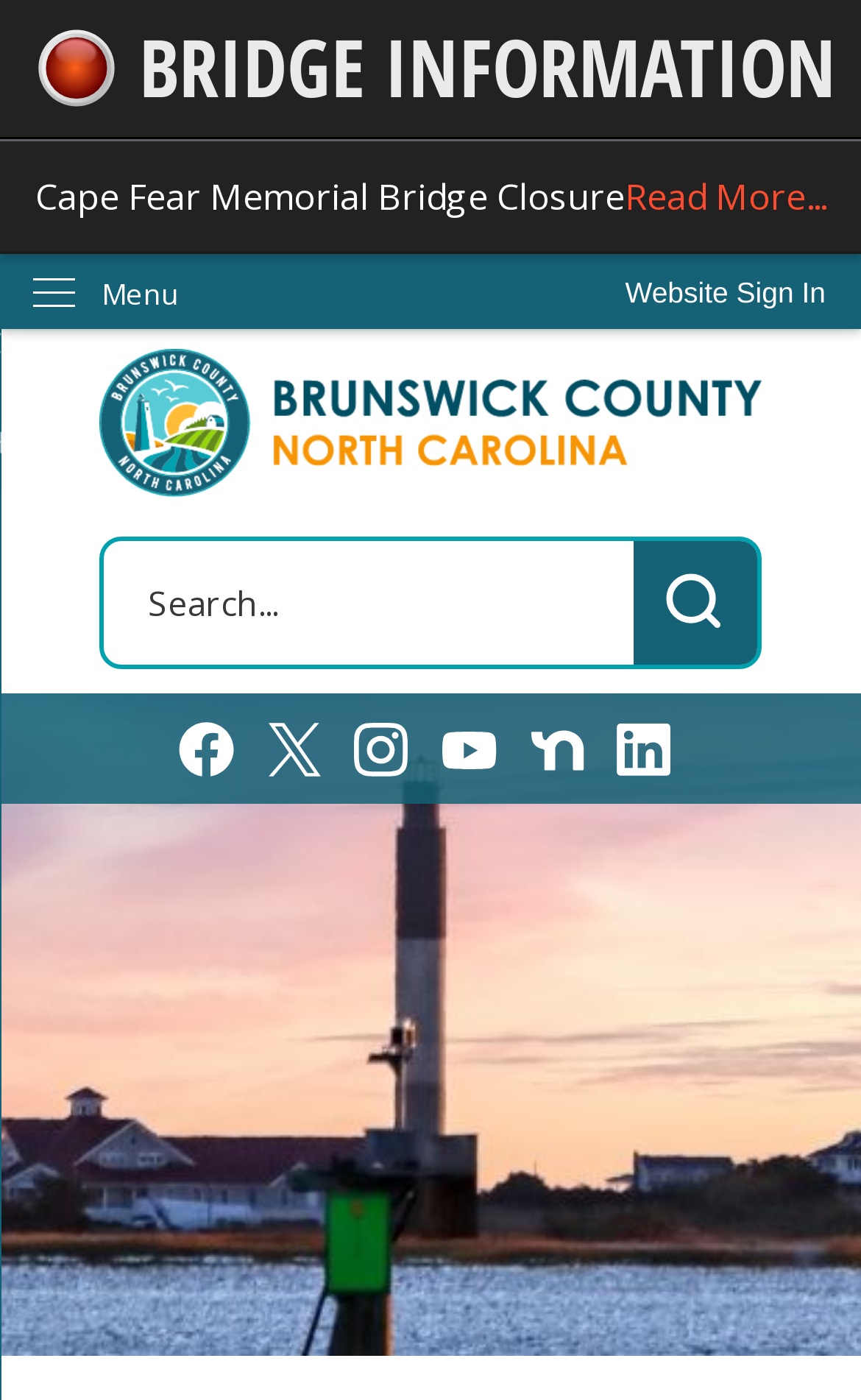Bounding box coordinates are specified in the format (top-left x, top-left y, bottom-right x, bottom-right y). All values are floating point numbers bounded between 0 and 1. Please provide the bounding box coordinate of the region this sentence describes: alt="Nextdoor"

[0.614, 0.515, 0.678, 0.554]